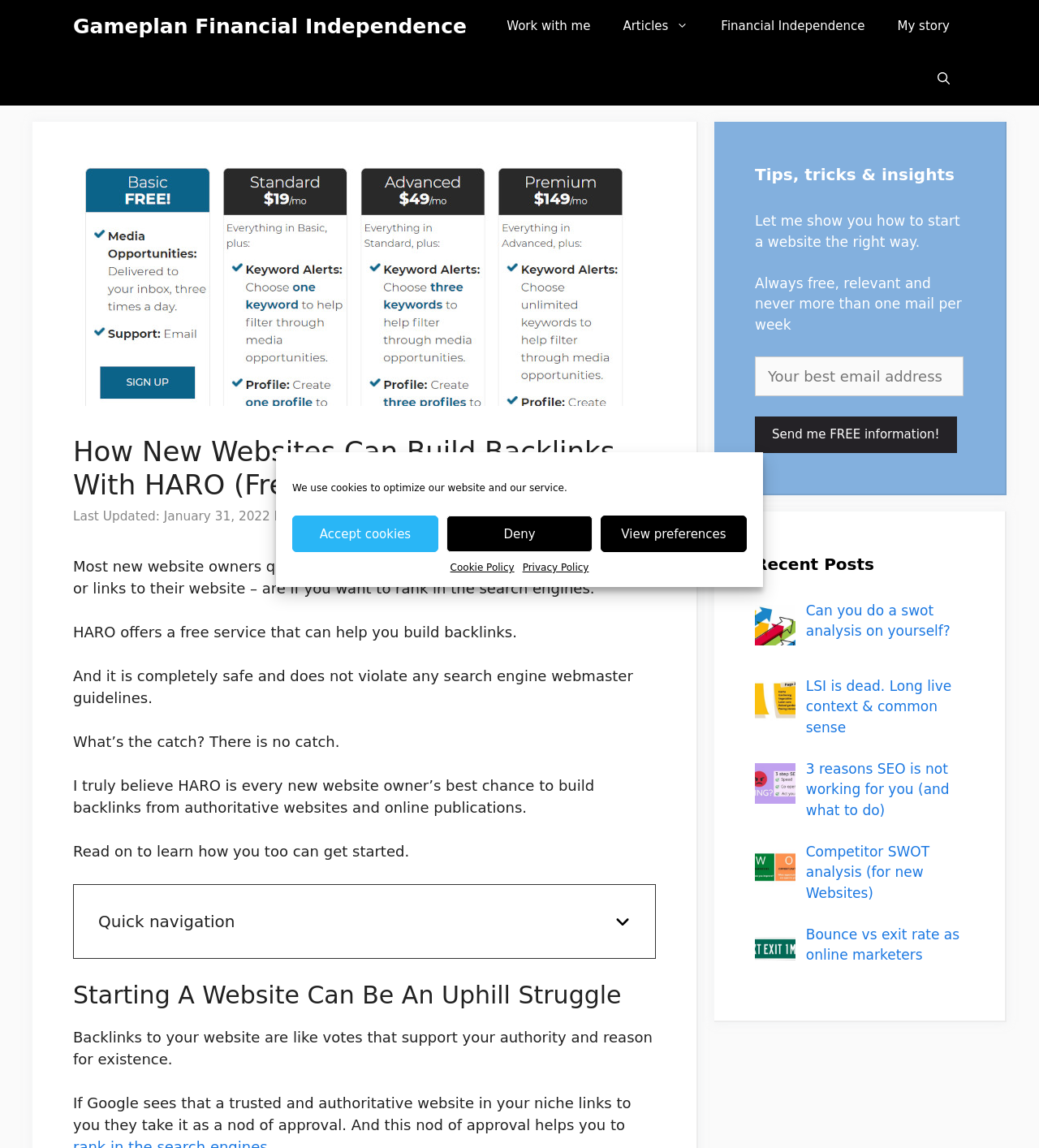Please determine the bounding box coordinates of the element to click on in order to accomplish the following task: "Subscribe to the newsletter". Ensure the coordinates are four float numbers ranging from 0 to 1, i.e., [left, top, right, bottom].

[0.727, 0.363, 0.921, 0.394]